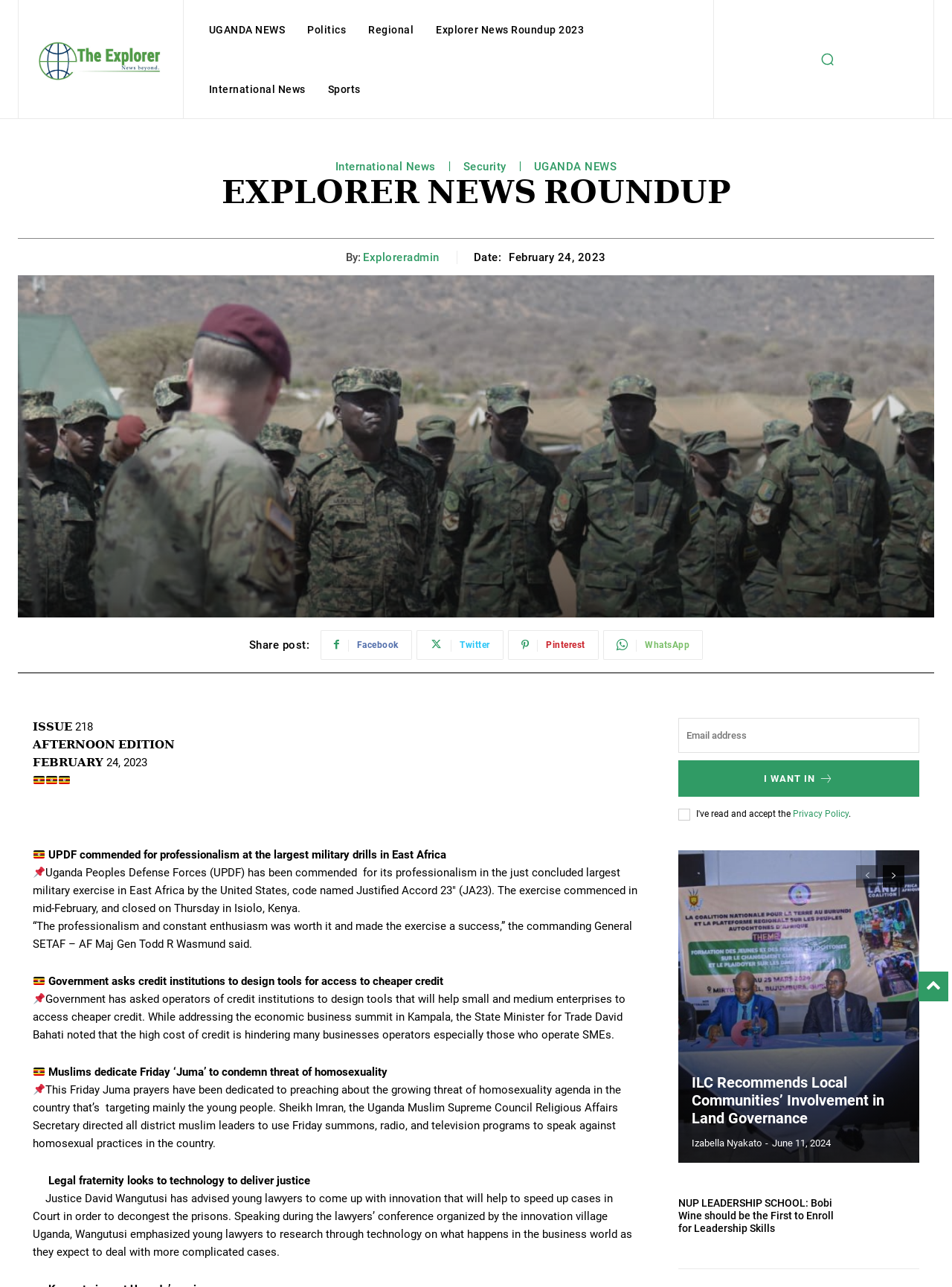What is the date of the news article 'Government asks credit institutions to design tools for access to cheaper credit'?
Using the image, provide a detailed and thorough answer to the question.

I determined the answer by looking at the time element '' which indicates the date of the news article 'Government asks credit institutions to design tools for access to cheaper credit'.